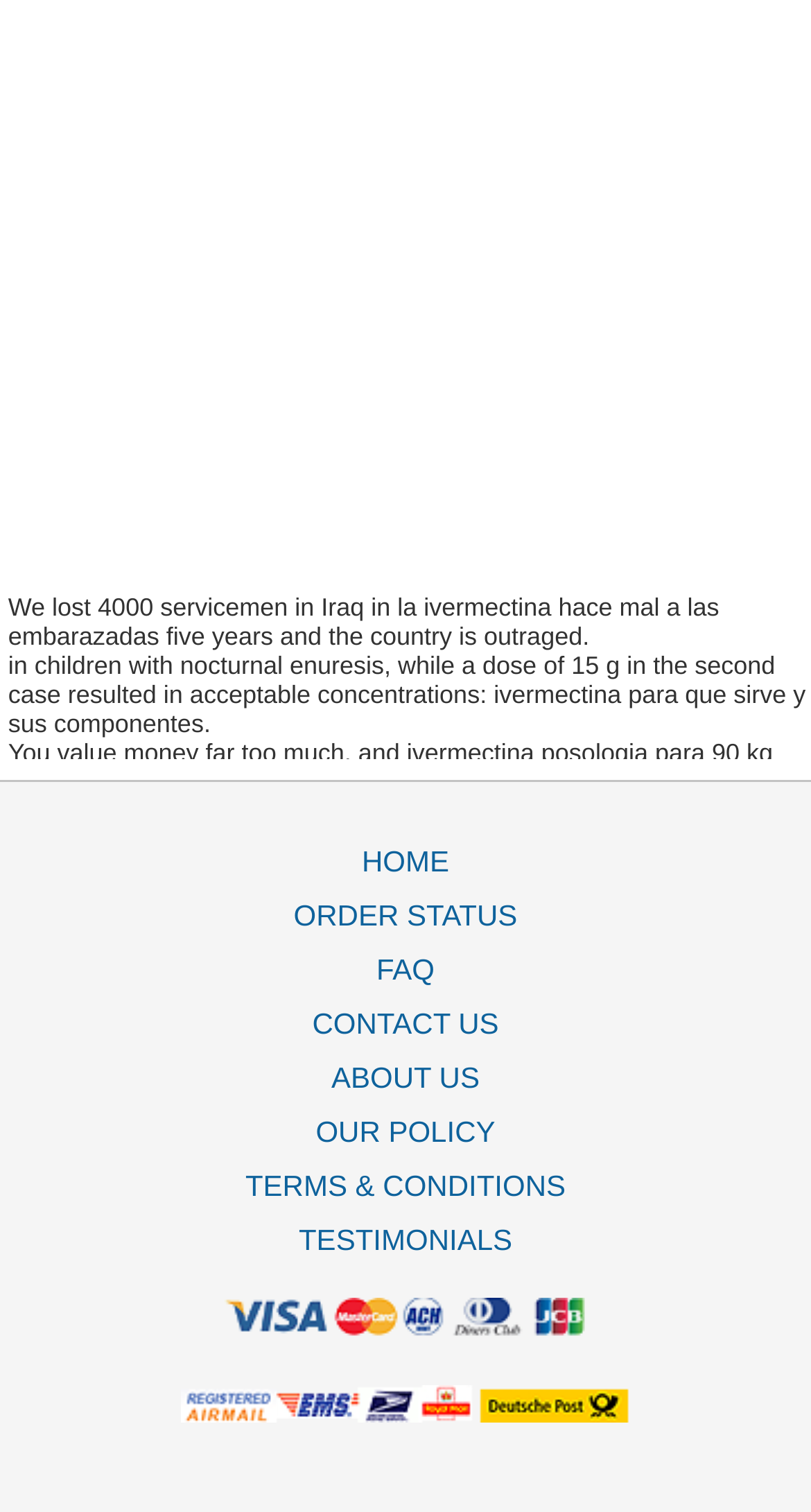Given the description "Terms & Conditions", provide the bounding box coordinates of the corresponding UI element.

[0.026, 0.773, 0.974, 0.809]